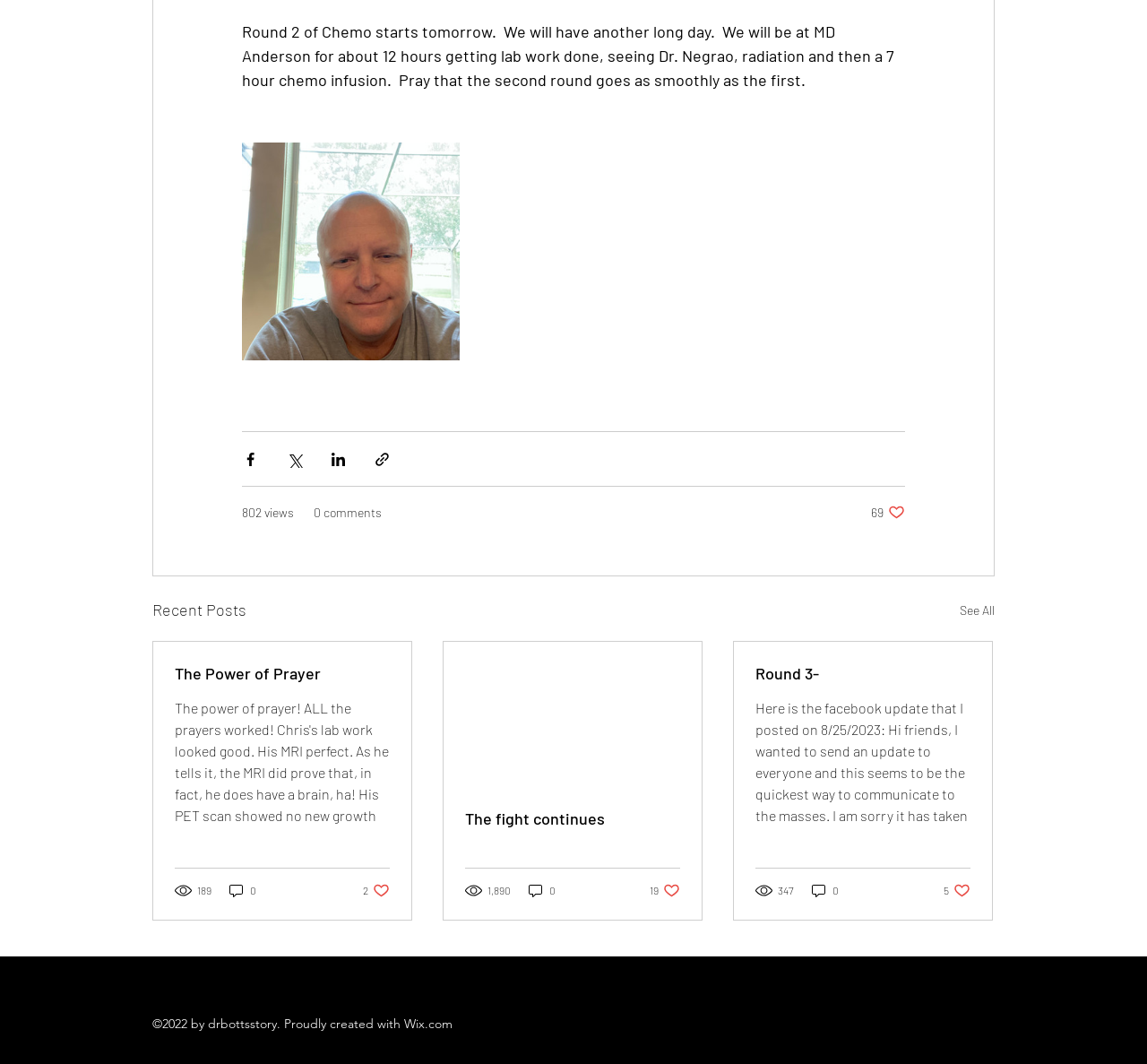Please identify the bounding box coordinates of the area I need to click to accomplish the following instruction: "Like the post 'Round 3-'".

[0.823, 0.829, 0.846, 0.845]